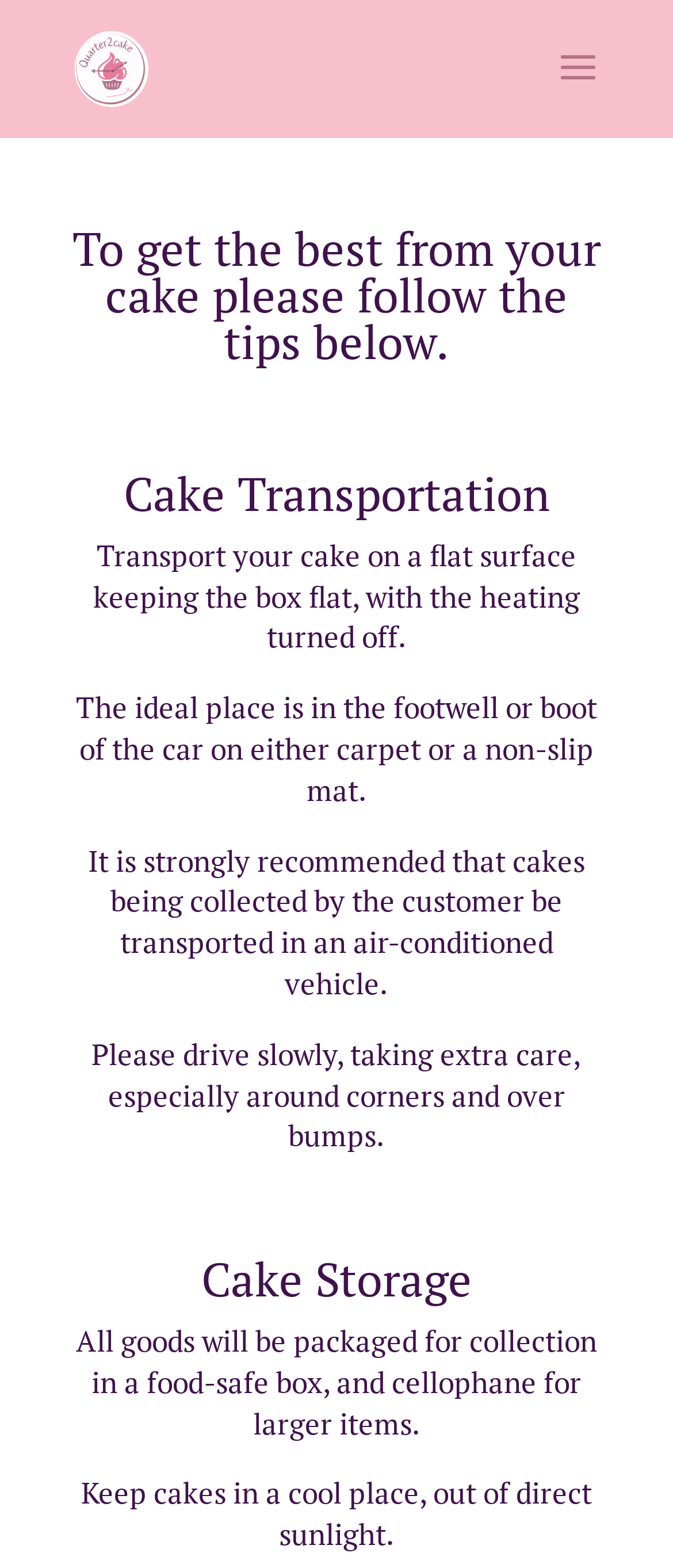Locate the primary headline on the webpage and provide its text.

To get the best from your cake please follow the tips below.